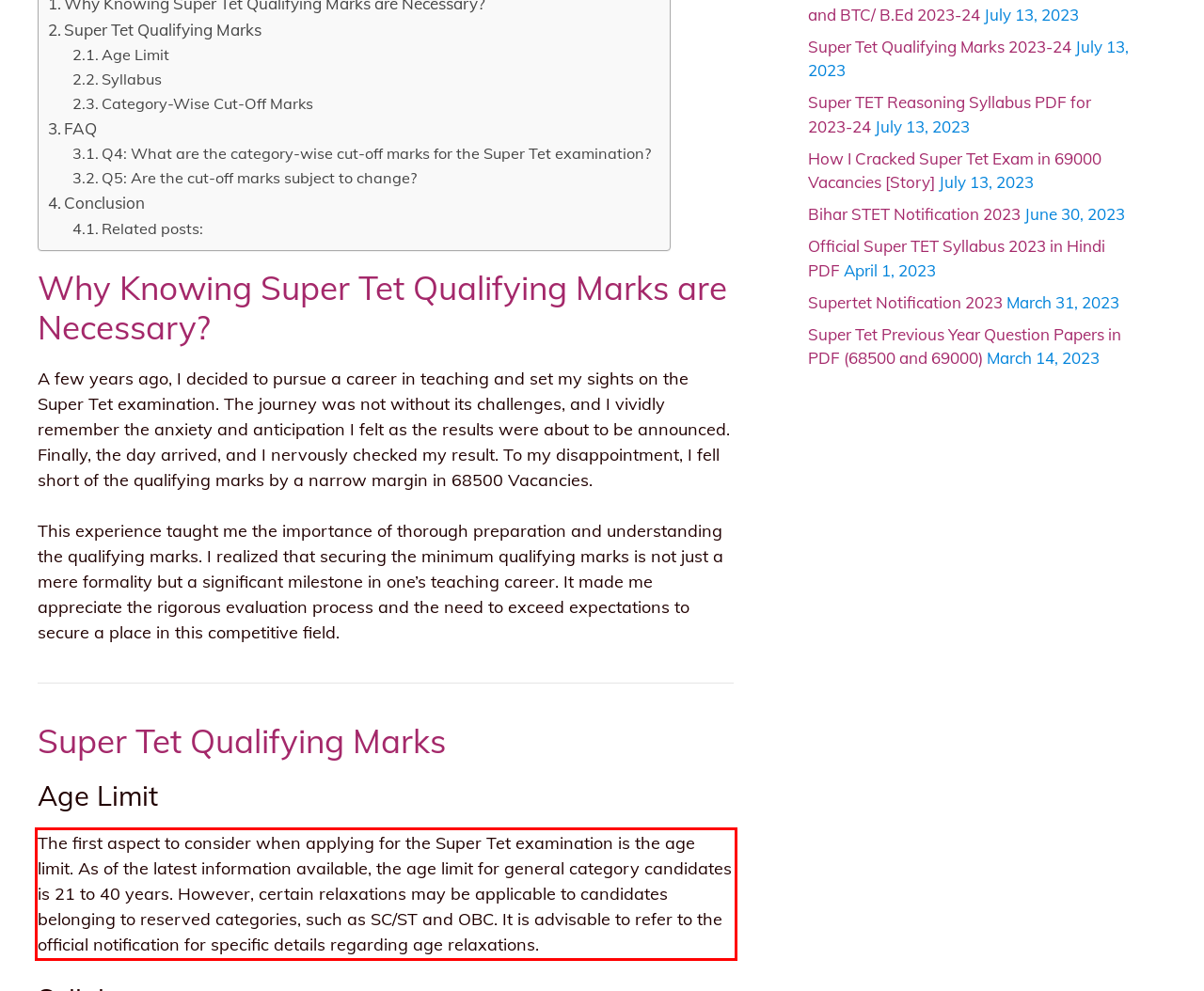Inspect the webpage screenshot that has a red bounding box and use OCR technology to read and display the text inside the red bounding box.

The first aspect to consider when applying for the Super Tet examination is the age limit. As of the latest information available, the age limit for general category candidates is 21 to 40 years. However, certain relaxations may be applicable to candidates belonging to reserved categories, such as SC/ST and OBC. It is advisable to refer to the official notification for specific details regarding age relaxations.